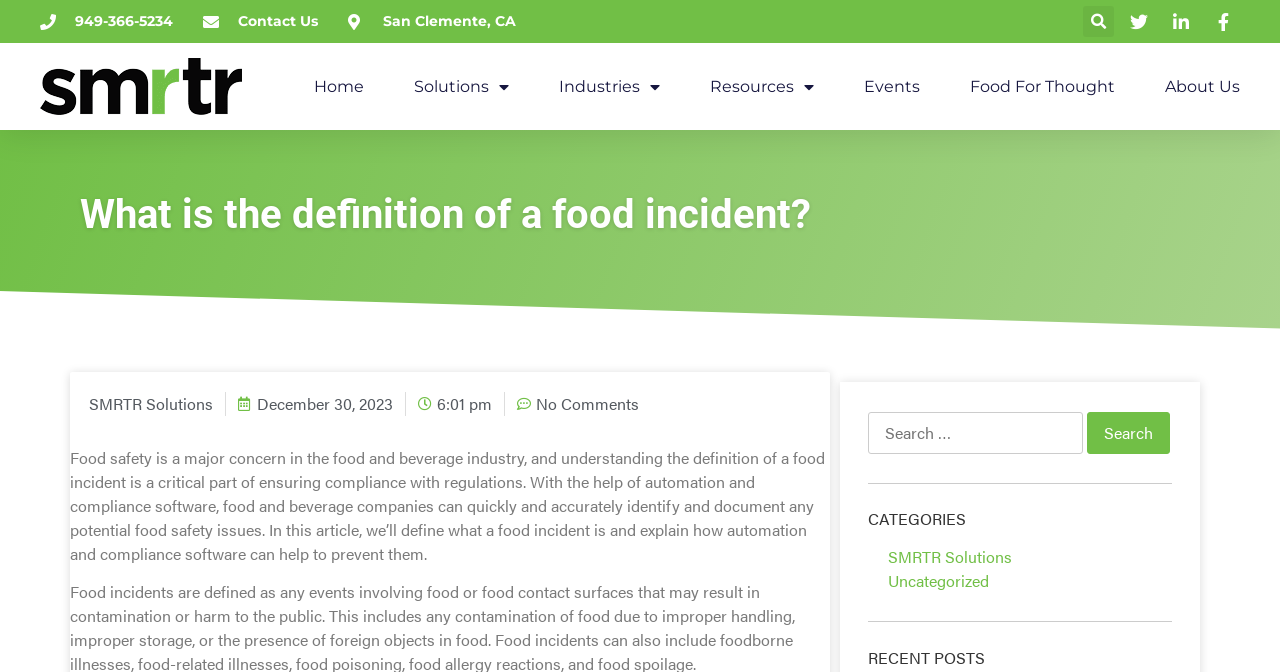Show the bounding box coordinates for the element that needs to be clicked to execute the following instruction: "Search in the search box". Provide the coordinates in the form of four float numbers between 0 and 1, i.e., [left, top, right, bottom].

[0.678, 0.61, 0.916, 0.676]